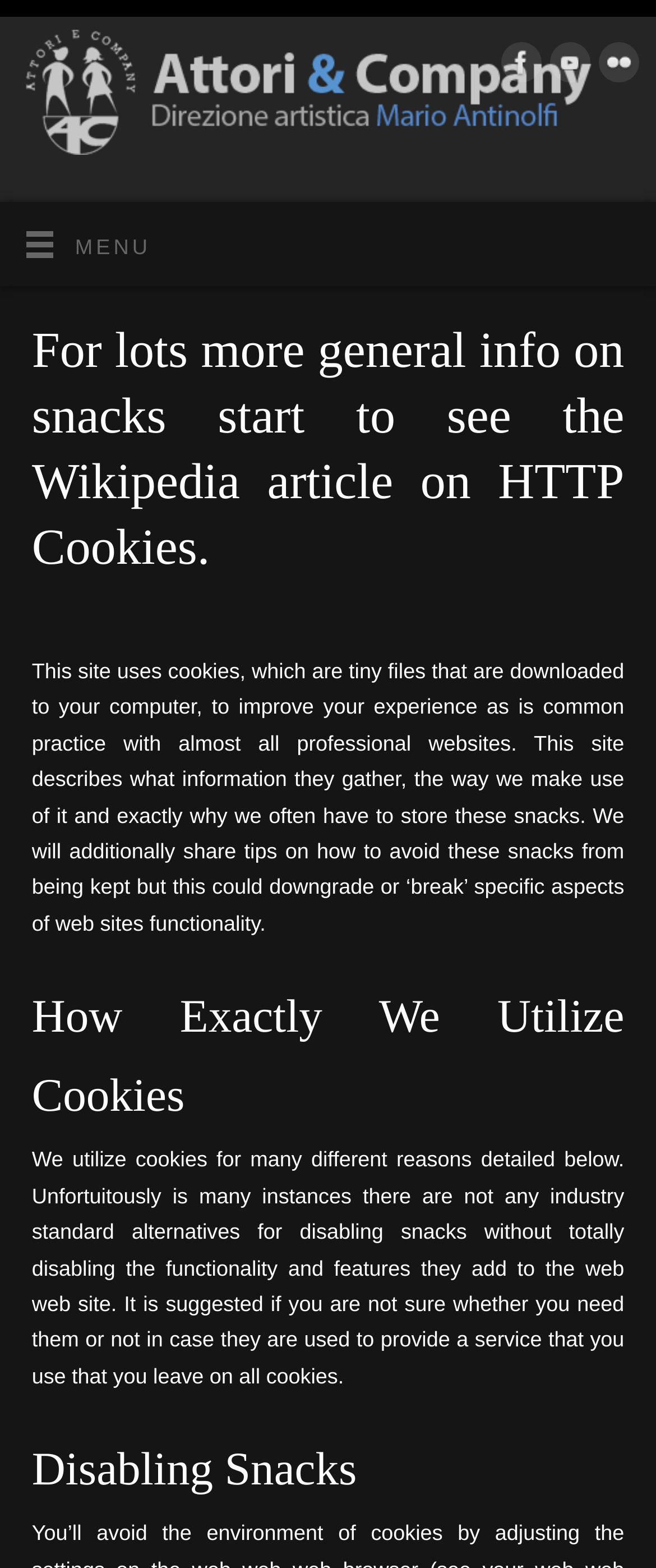Why are cookies necessary for this website?
Based on the screenshot, provide a one-word or short-phrase response.

To provide a service